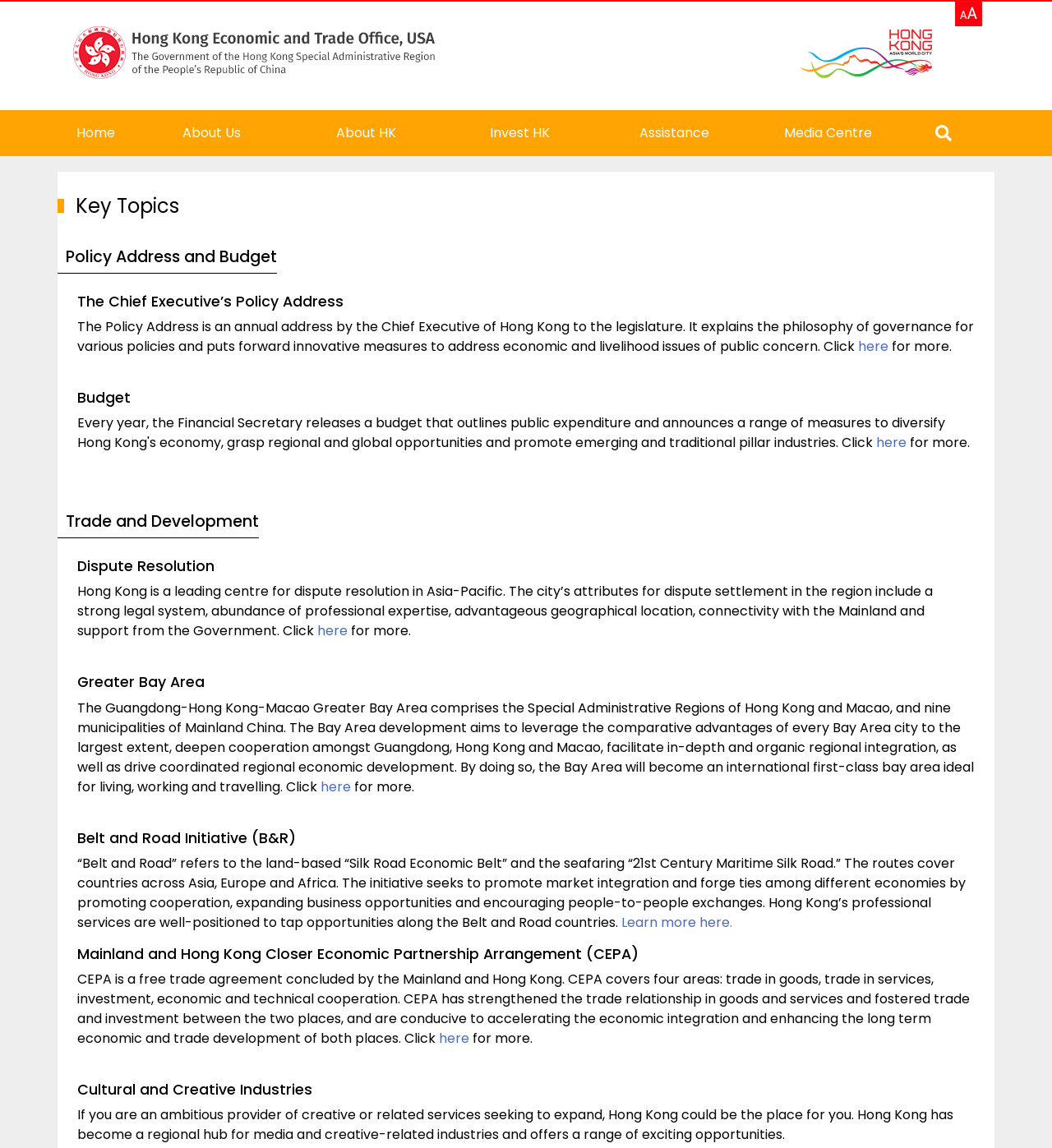Please identify the bounding box coordinates of the element that needs to be clicked to execute the following command: "Click About Us". Provide the bounding box using four float numbers between 0 and 1, formatted as [left, top, right, bottom].

[0.14, 0.102, 0.263, 0.13]